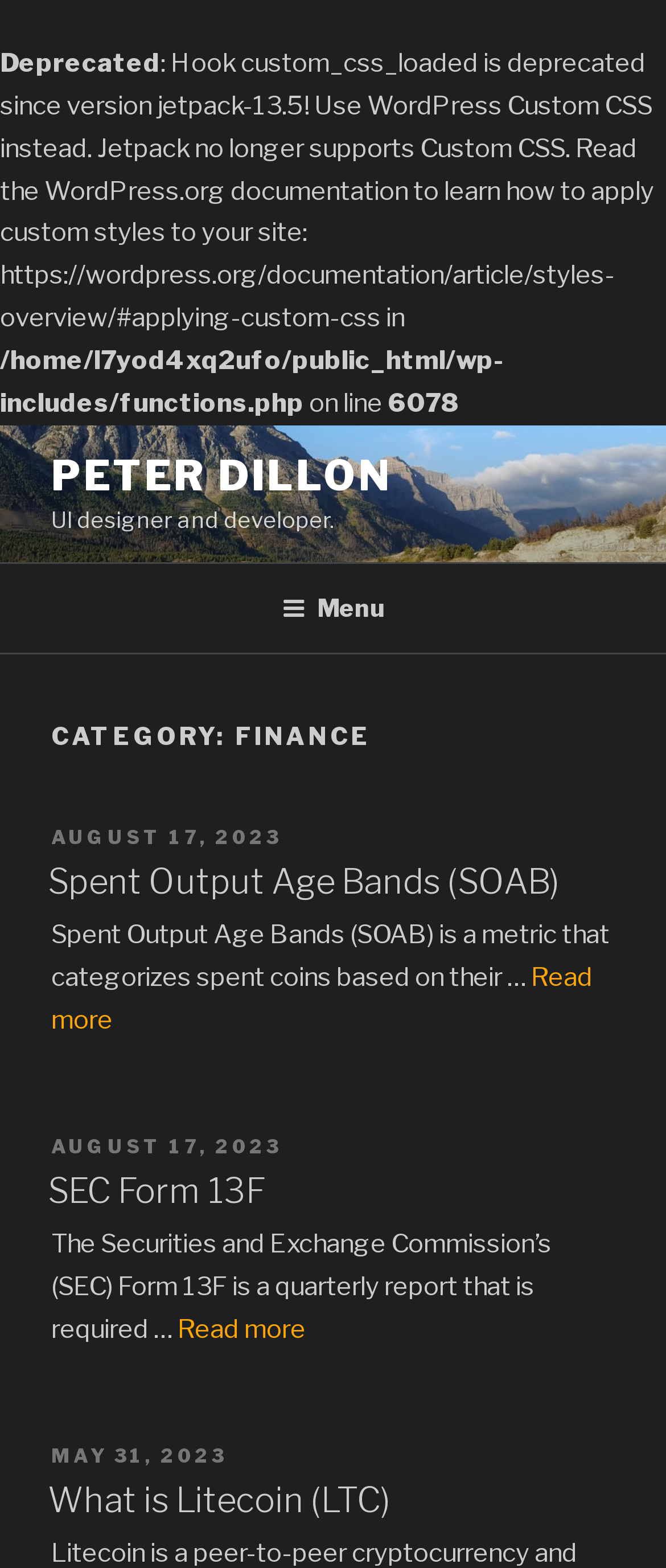Please answer the following question using a single word or phrase: 
What is the date of the second article on this webpage?

AUGUST 17, 2023